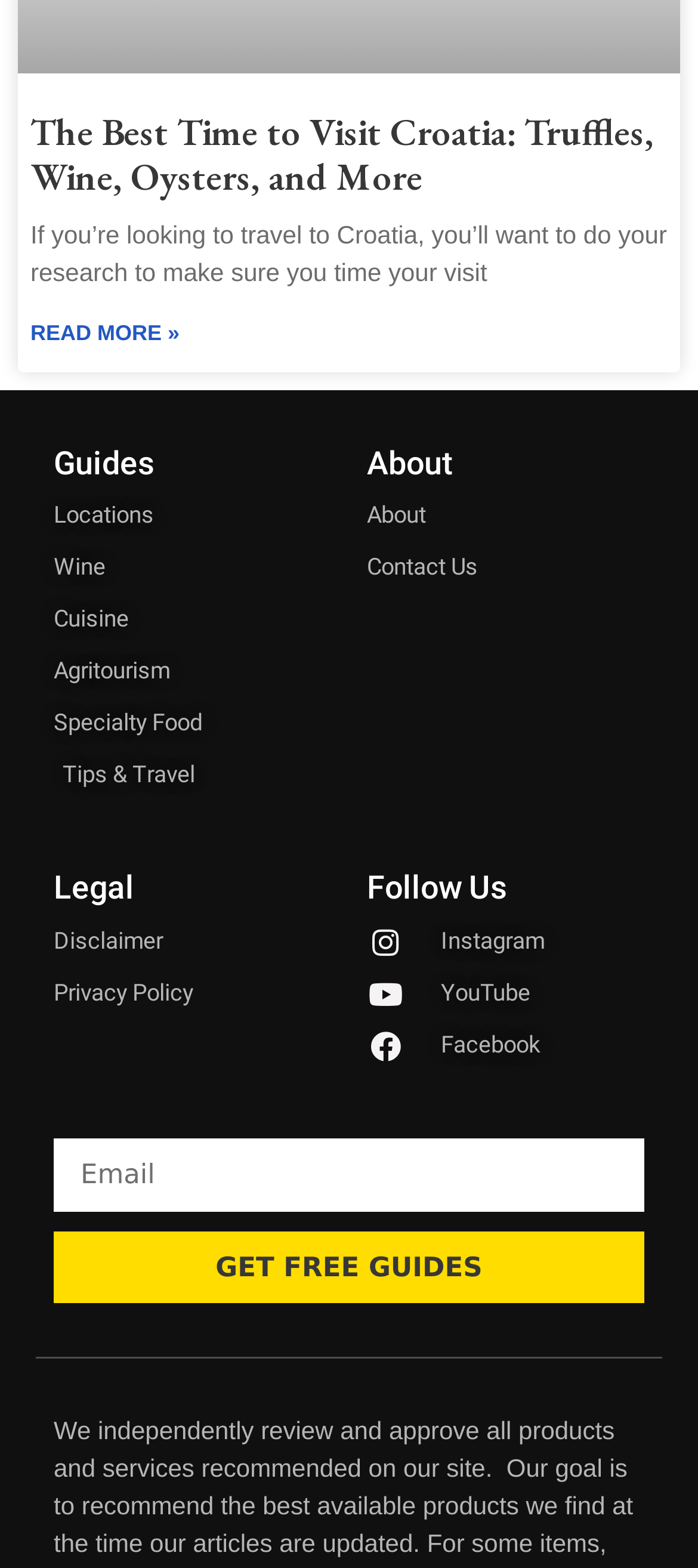Determine the bounding box coordinates of the region I should click to achieve the following instruction: "Read more about The Best Time to Visit Croatia". Ensure the bounding box coordinates are four float numbers between 0 and 1, i.e., [left, top, right, bottom].

[0.044, 0.198, 0.257, 0.226]